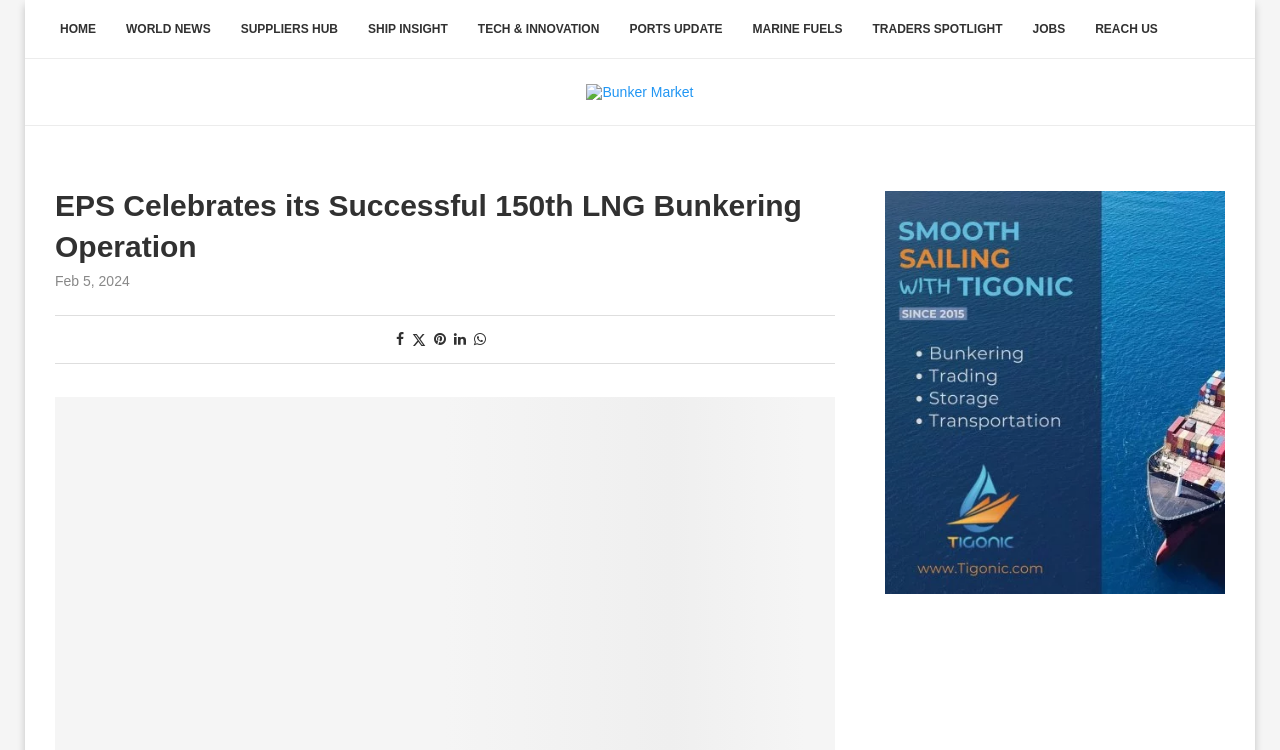What is the location of the 150th LNG bunkering operation?
Please answer the question with as much detail and depth as you can.

The meta description mentions that the 150th LNG bunkering operation took place at Yangshan, Shanghai, which is the location of the event.